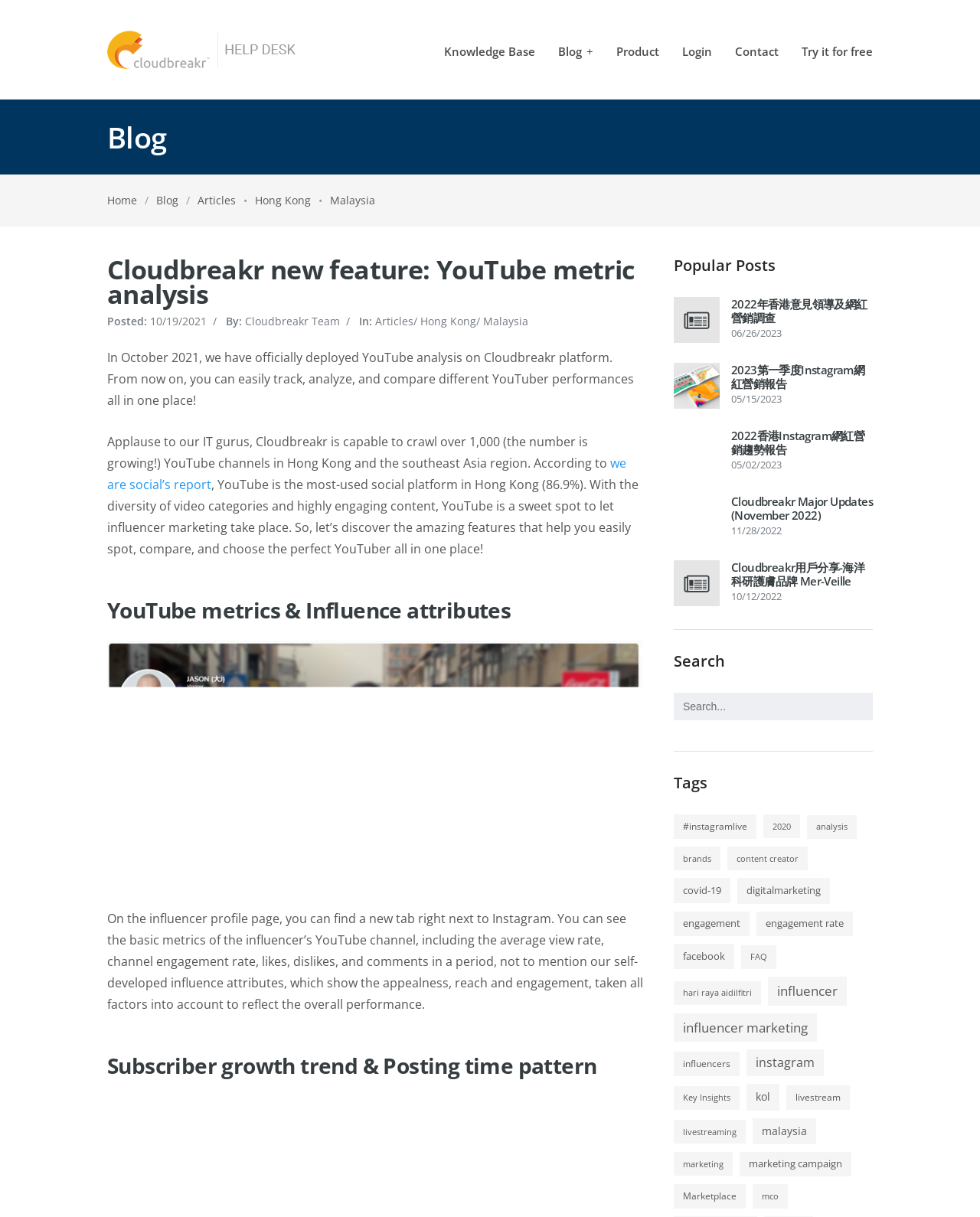Determine the bounding box coordinates (top-left x, top-left y, bottom-right x, bottom-right y) of the UI element described in the following text: we are social’s report

[0.109, 0.374, 0.639, 0.405]